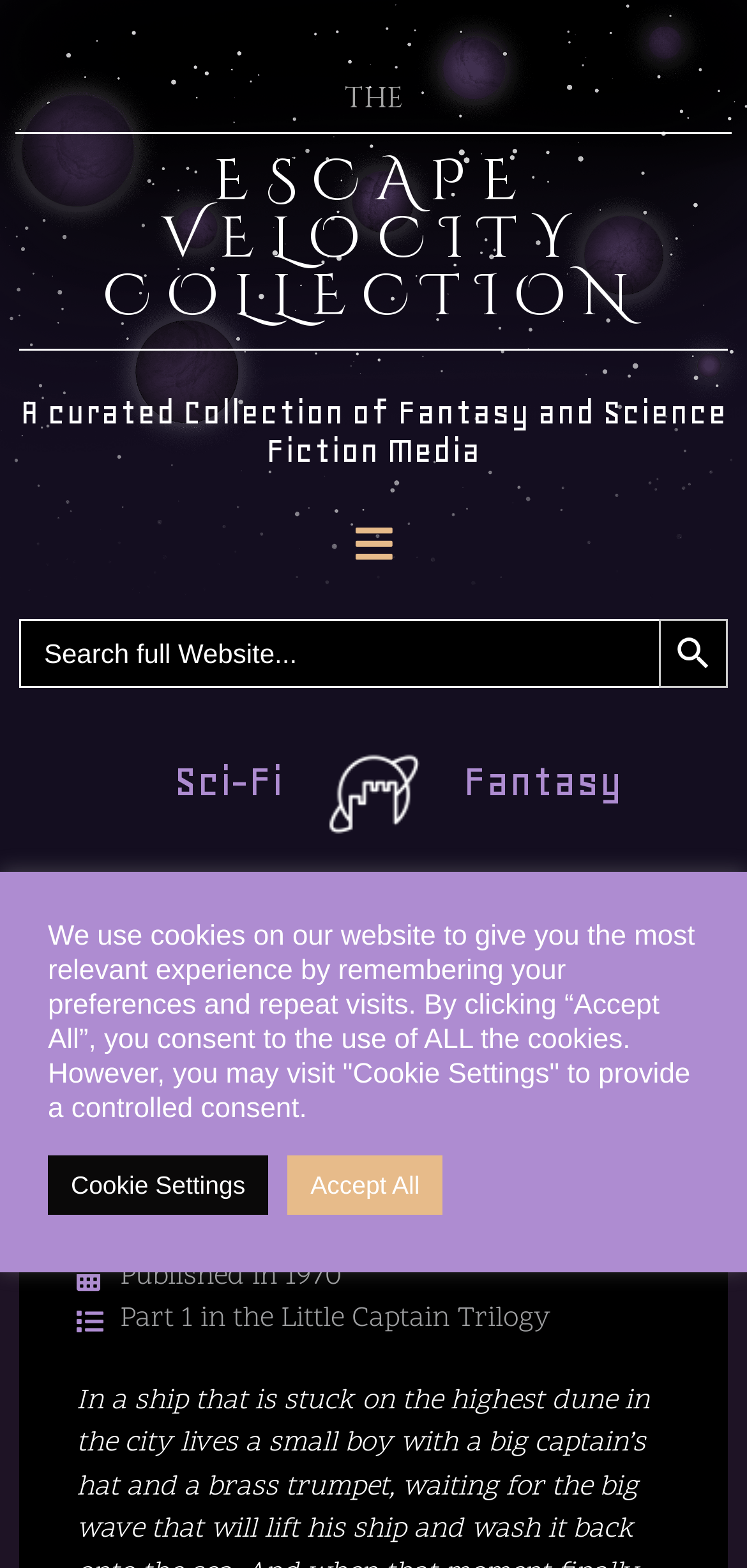What is the series of the book being reviewed?
Refer to the image and provide a one-word or short phrase answer.

The Little Captain Trilogy